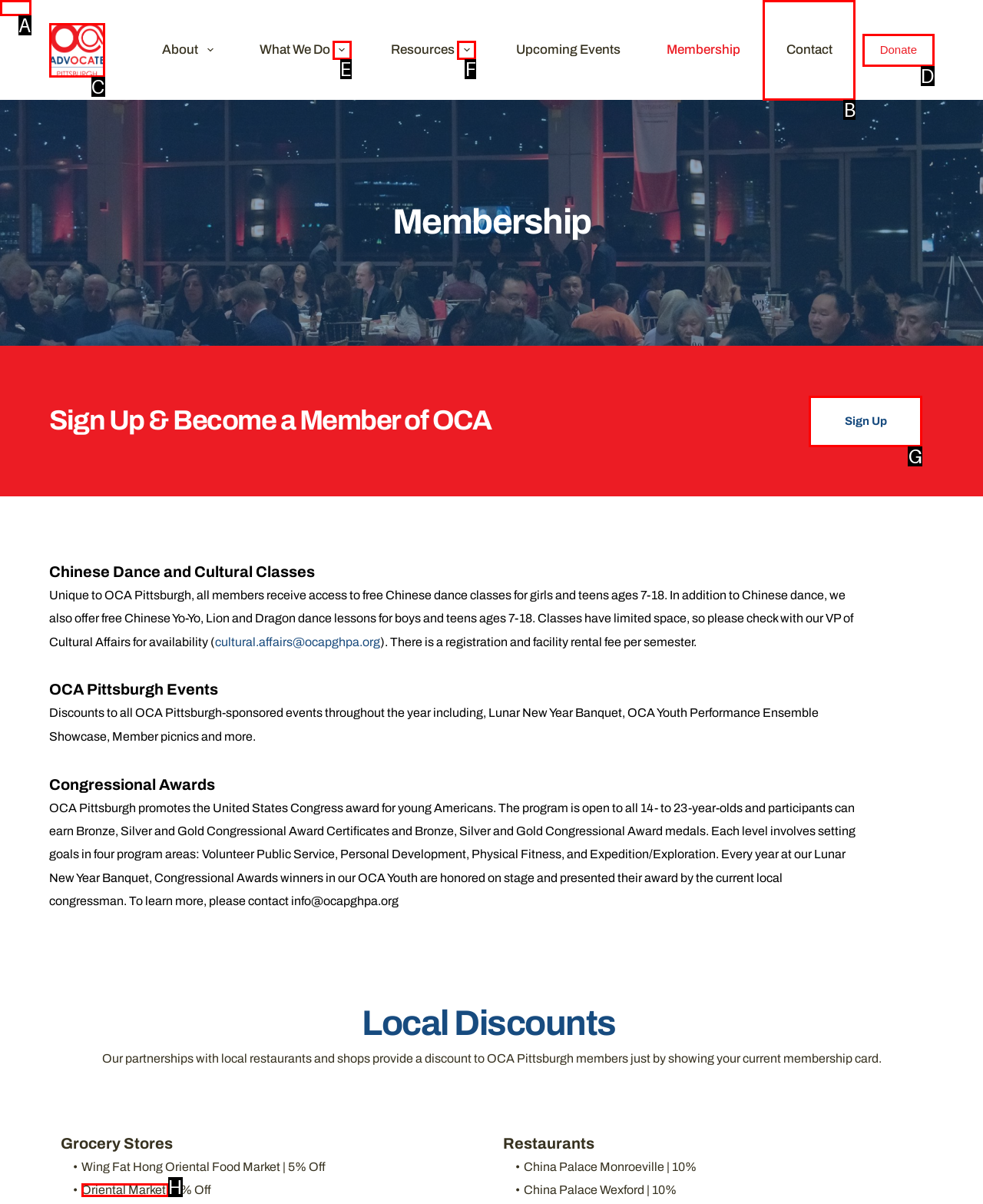Indicate the HTML element that should be clicked to perform the task: Click the 'Sign Up' button Reply with the letter corresponding to the chosen option.

G